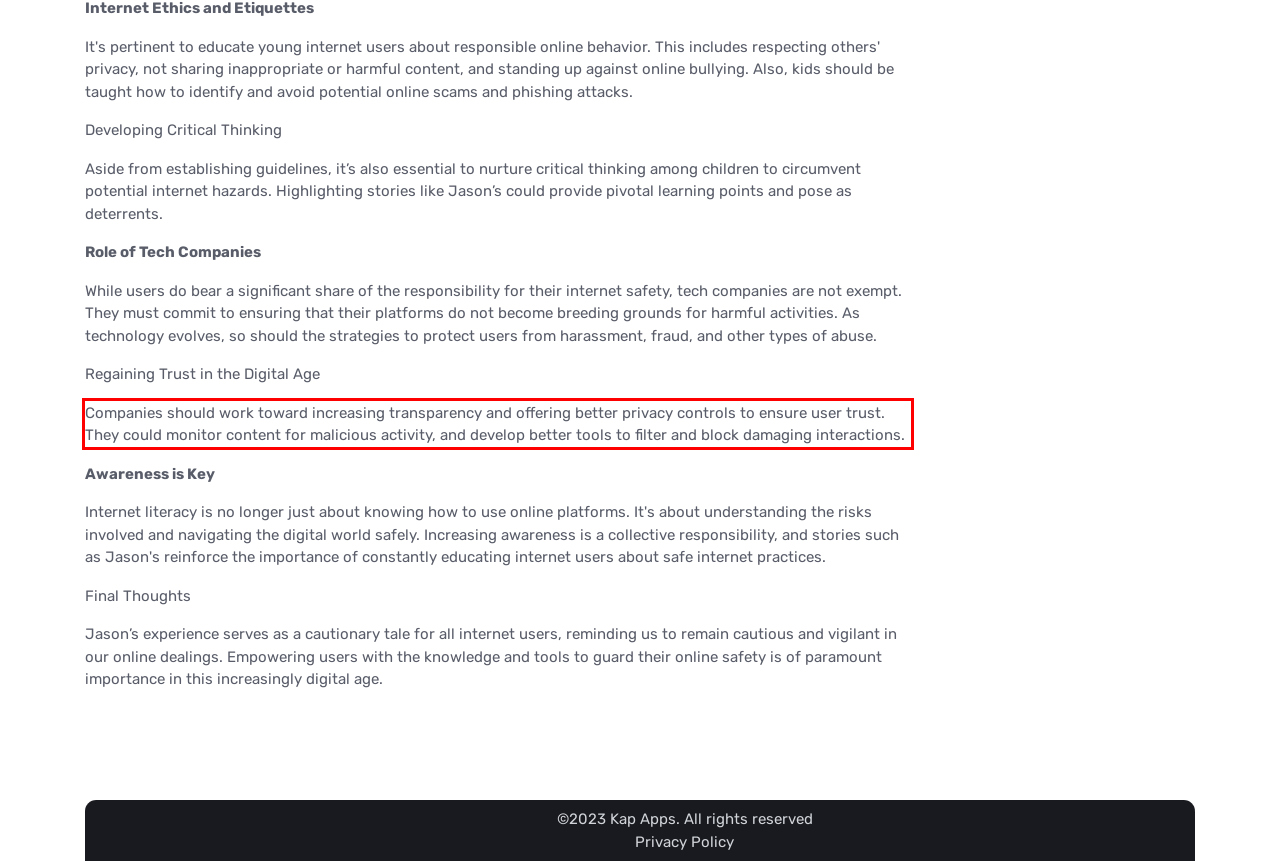Examine the webpage screenshot and use OCR to recognize and output the text within the red bounding box.

Companies should work toward increasing transparency and offering better privacy controls to ensure user trust. They could monitor content for malicious activity, and develop better tools to filter and block damaging interactions.